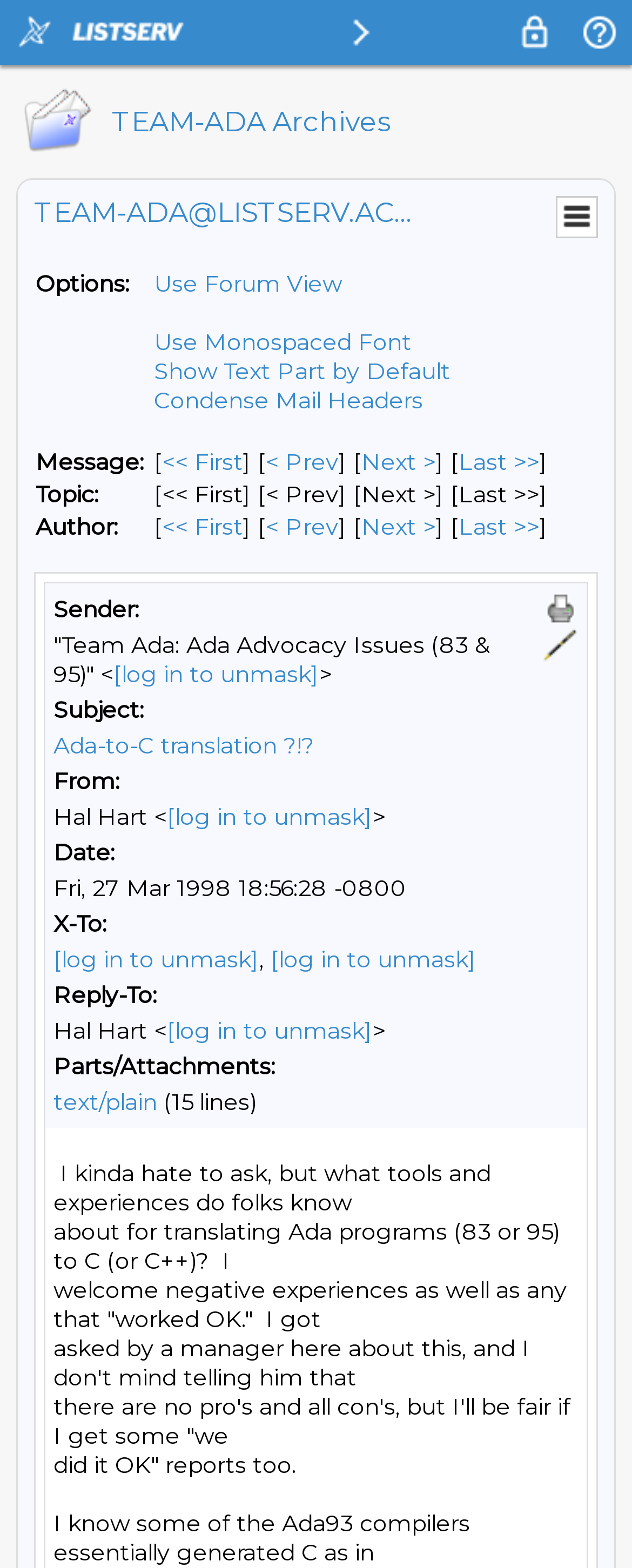Who is the sender of the message?
Using the image, respond with a single word or phrase.

Team Ada: Ada Advocacy Issues (83 & 95)